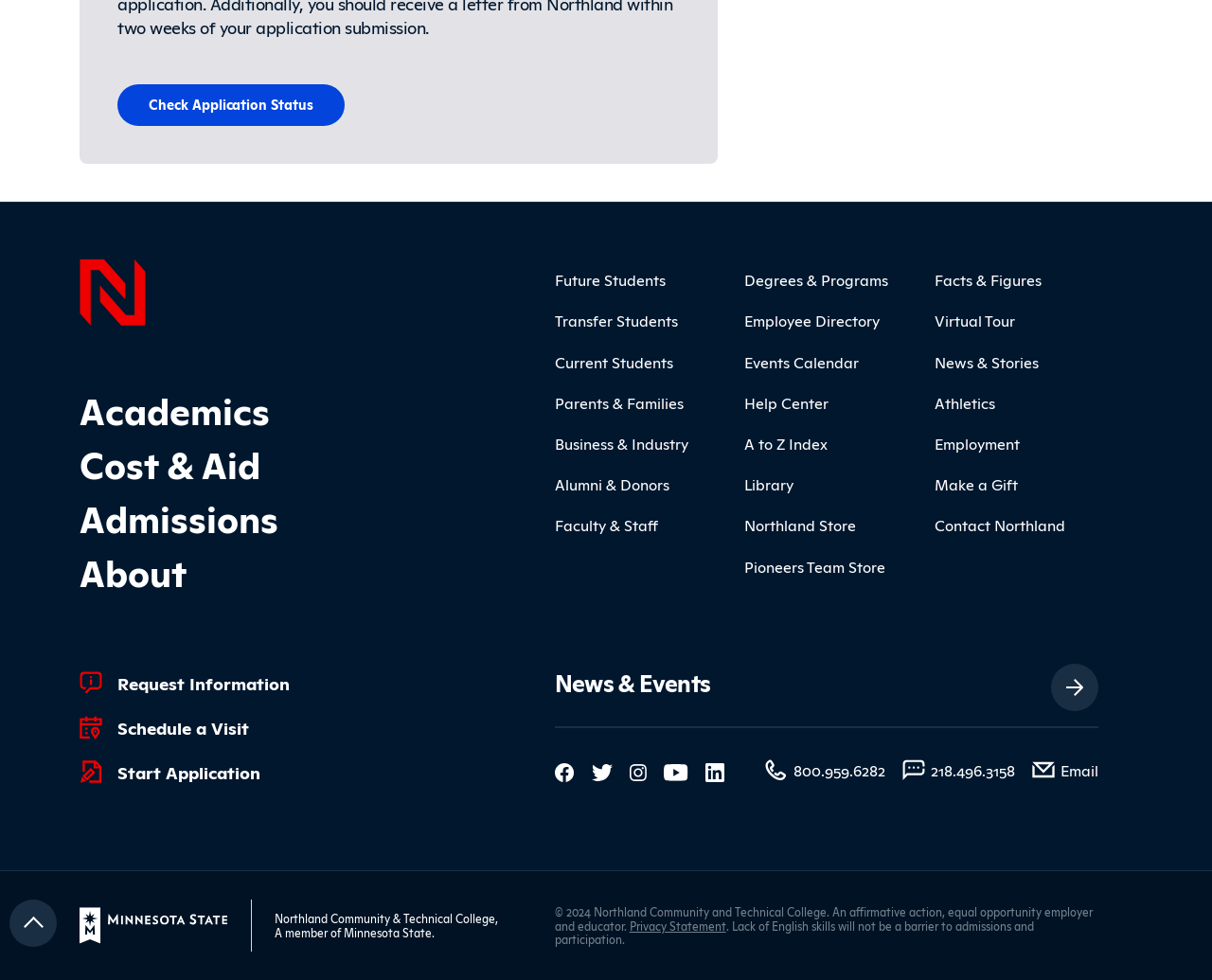Please use the details from the image to answer the following question comprehensively:
What is the toll-free phone number?

I found the answer by looking at the link element with the text 'Toll-free phone number', which contains a StaticText element with the phone number '800.959.6282'.